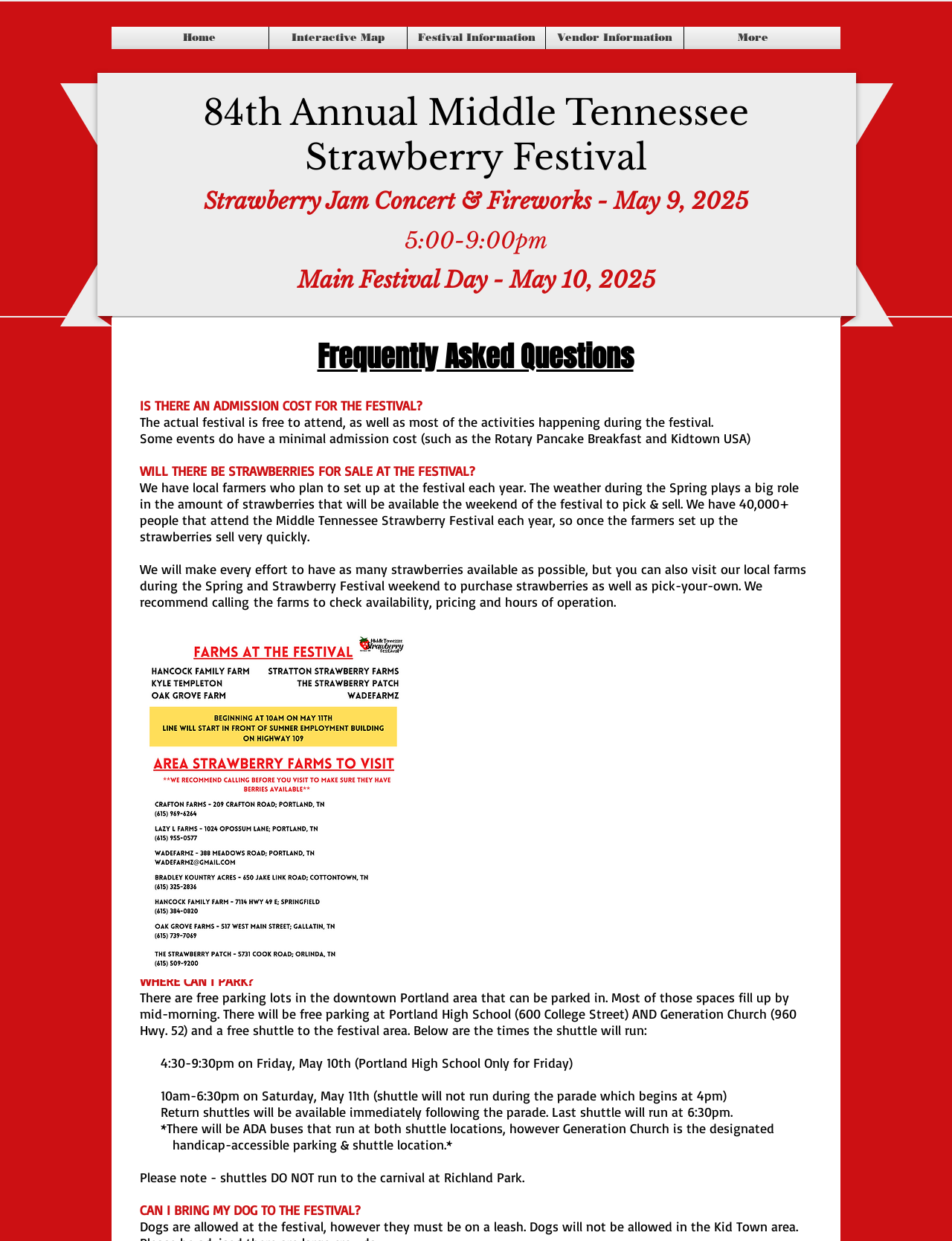Highlight the bounding box of the UI element that corresponds to this description: "Interactive Map".

[0.283, 0.022, 0.427, 0.04]